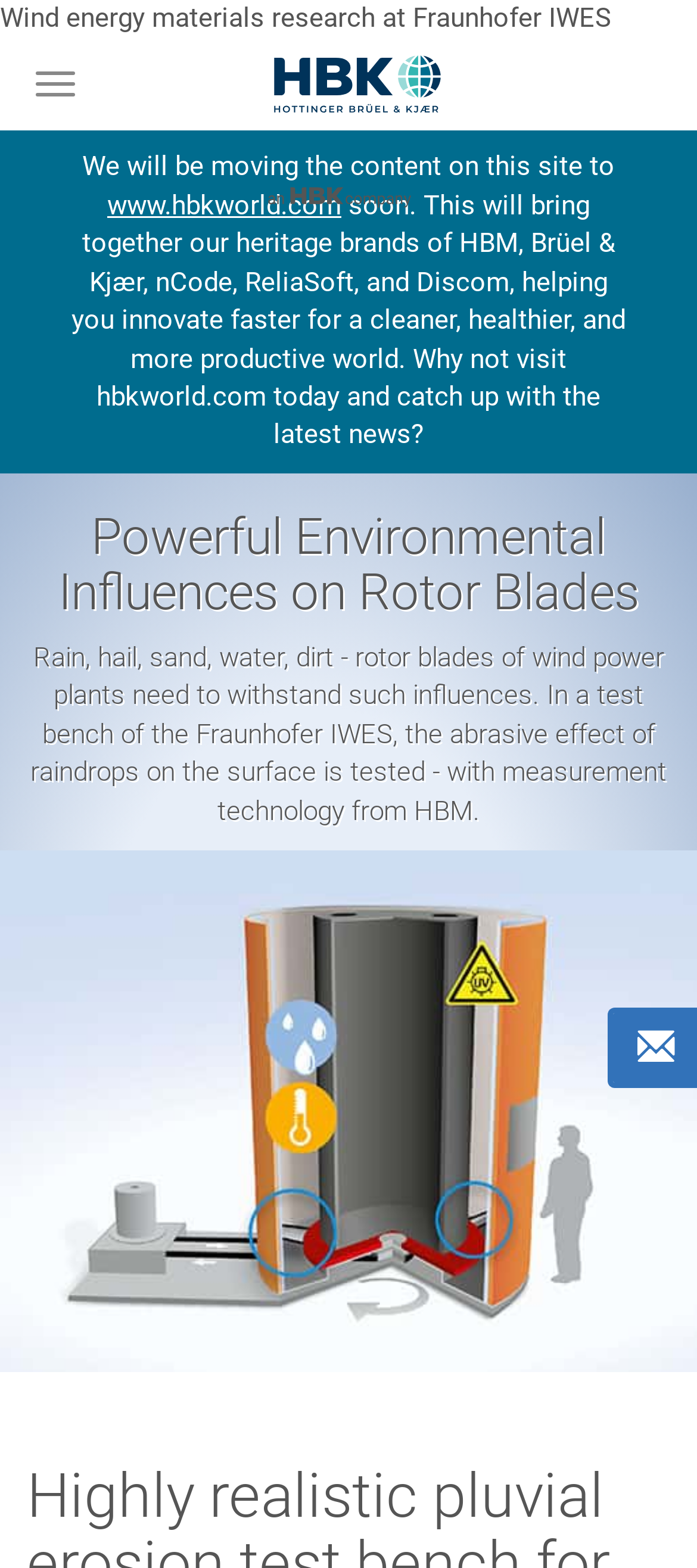Determine the main headline of the webpage and provide its text.

Highly realistic pluvial erosion test bench for Wind Power Plants - with the measurement and control platform PMX